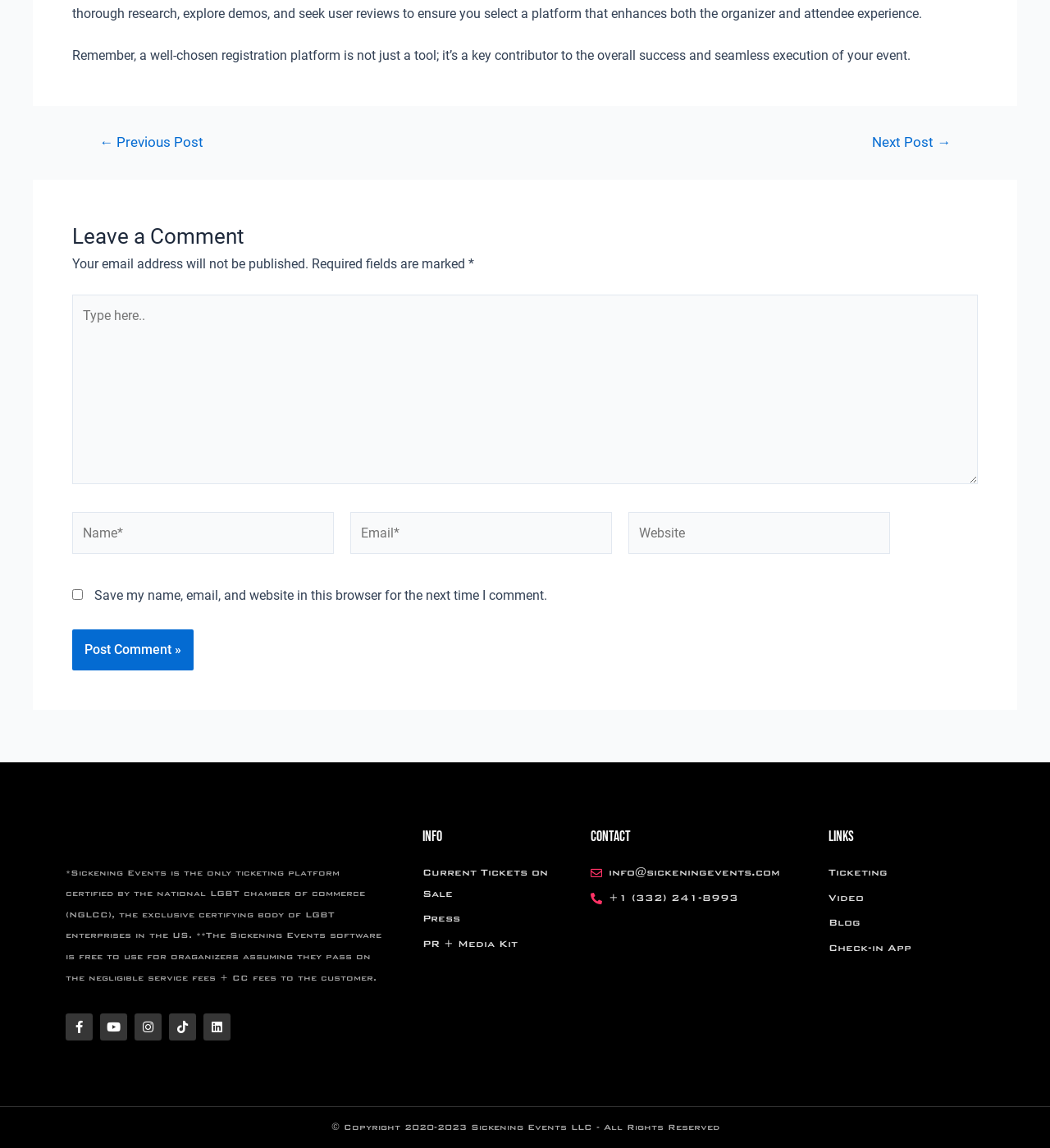Pinpoint the bounding box coordinates for the area that should be clicked to perform the following instruction: "Post Comment".

[0.069, 0.548, 0.184, 0.584]